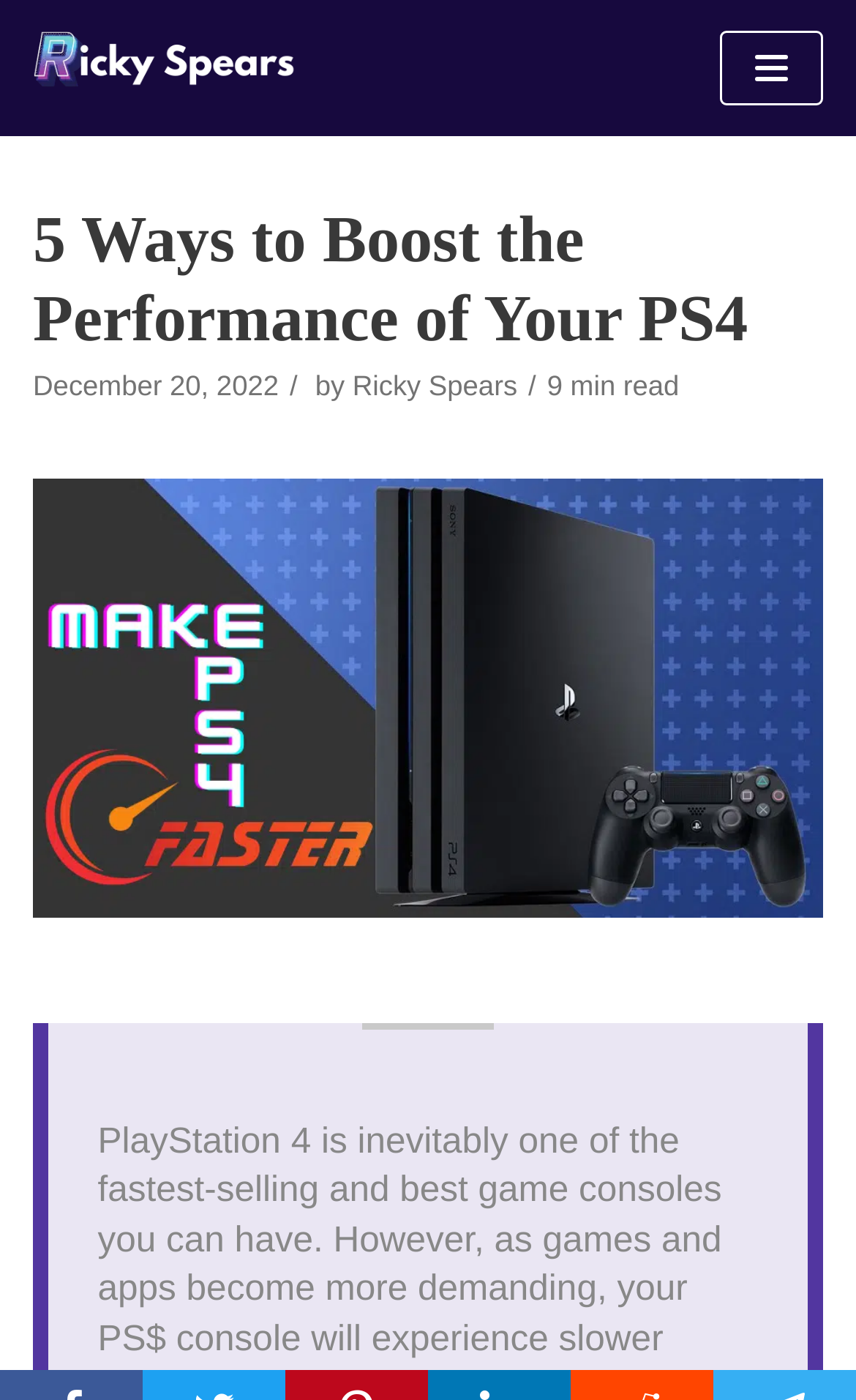Use one word or a short phrase to answer the question provided: 
What is the purpose of the button in the top right corner?

Navigation Menu